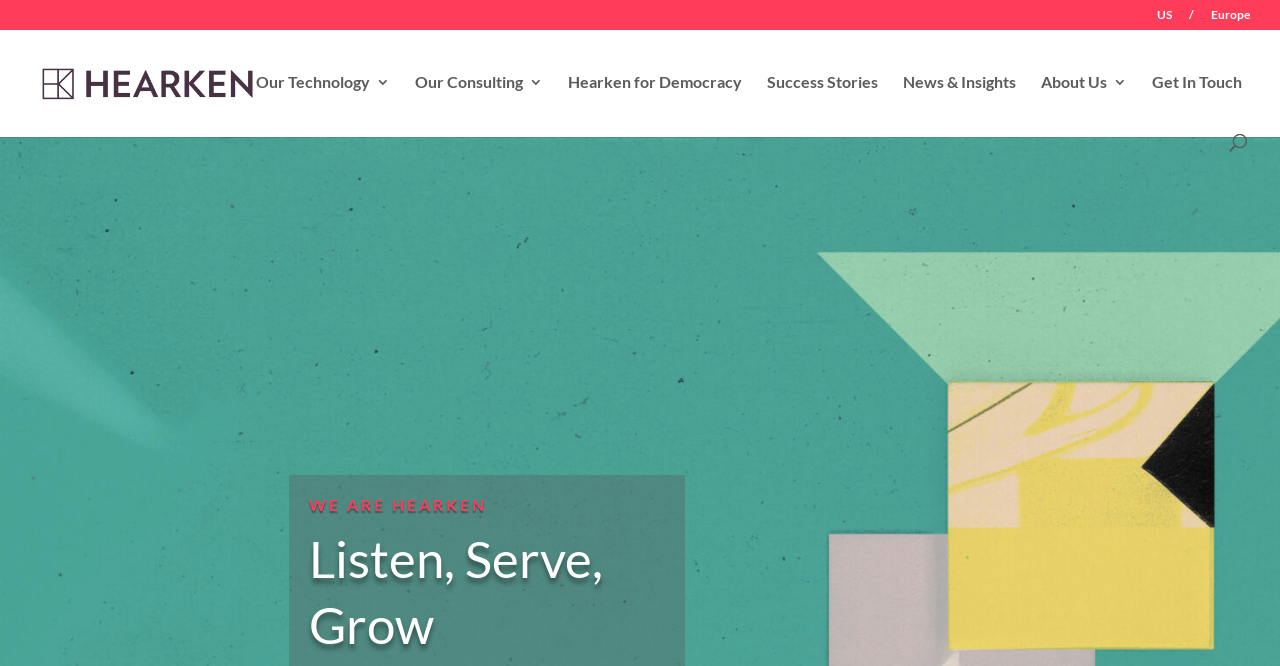Please specify the bounding box coordinates of the clickable section necessary to execute the following command: "Search for something".

[0.053, 0.044, 0.953, 0.047]